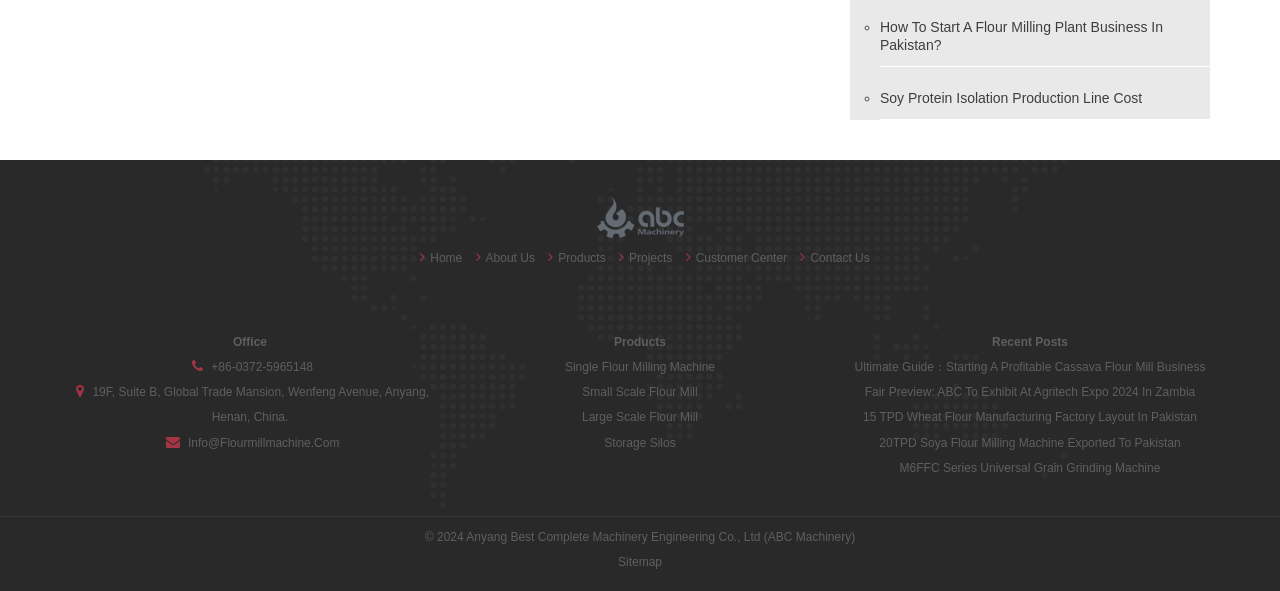Locate the bounding box coordinates of the element that needs to be clicked to carry out the instruction: "Check the 'Recent Posts'". The coordinates should be given as four float numbers ranging from 0 to 1, i.e., [left, top, right, bottom].

[0.775, 0.567, 0.834, 0.59]